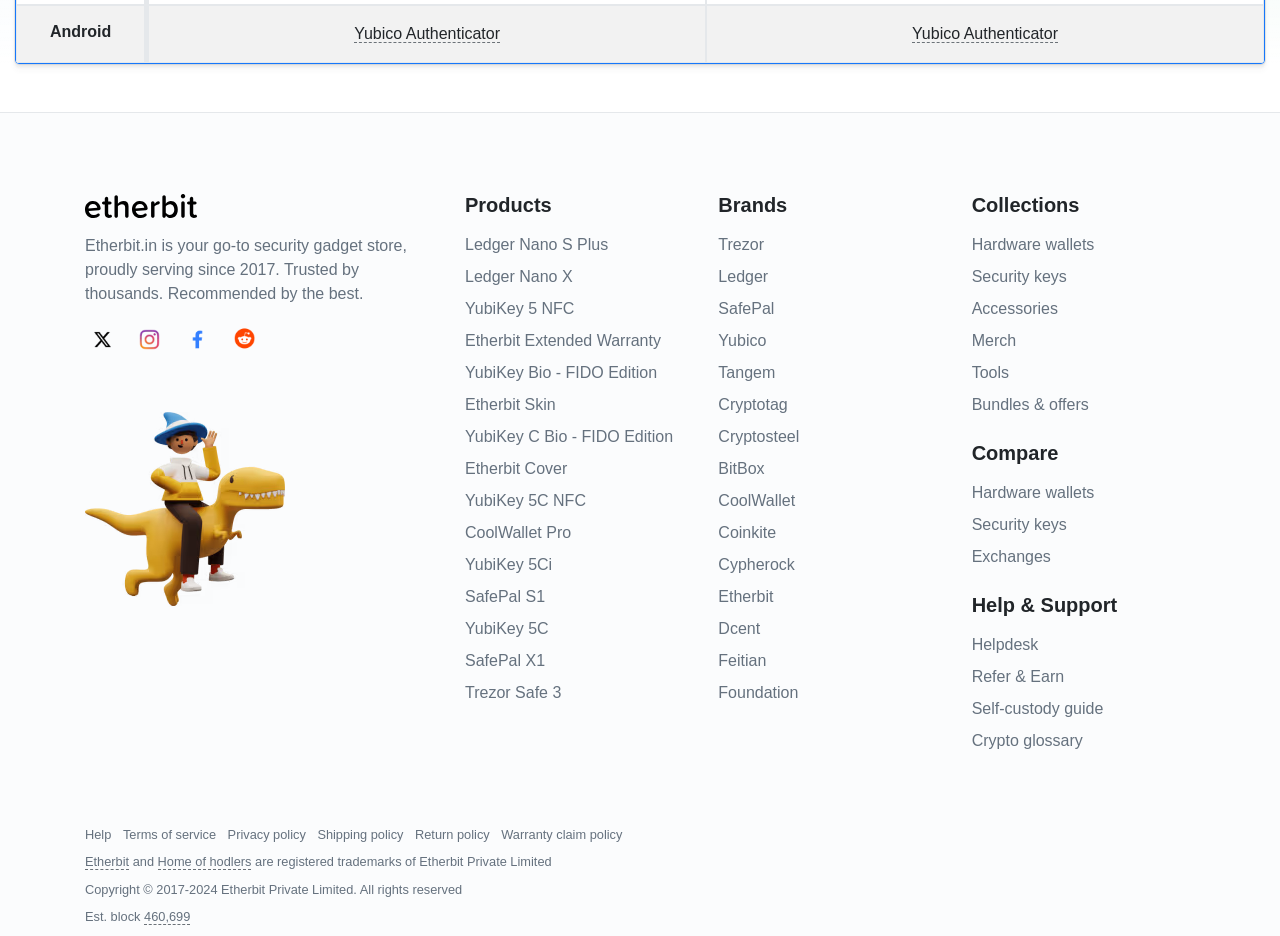Find the bounding box coordinates corresponding to the UI element with the description: "Yubico Authenticator". The coordinates should be formatted as [left, top, right, bottom], with values as floats between 0 and 1.

[0.713, 0.027, 0.827, 0.046]